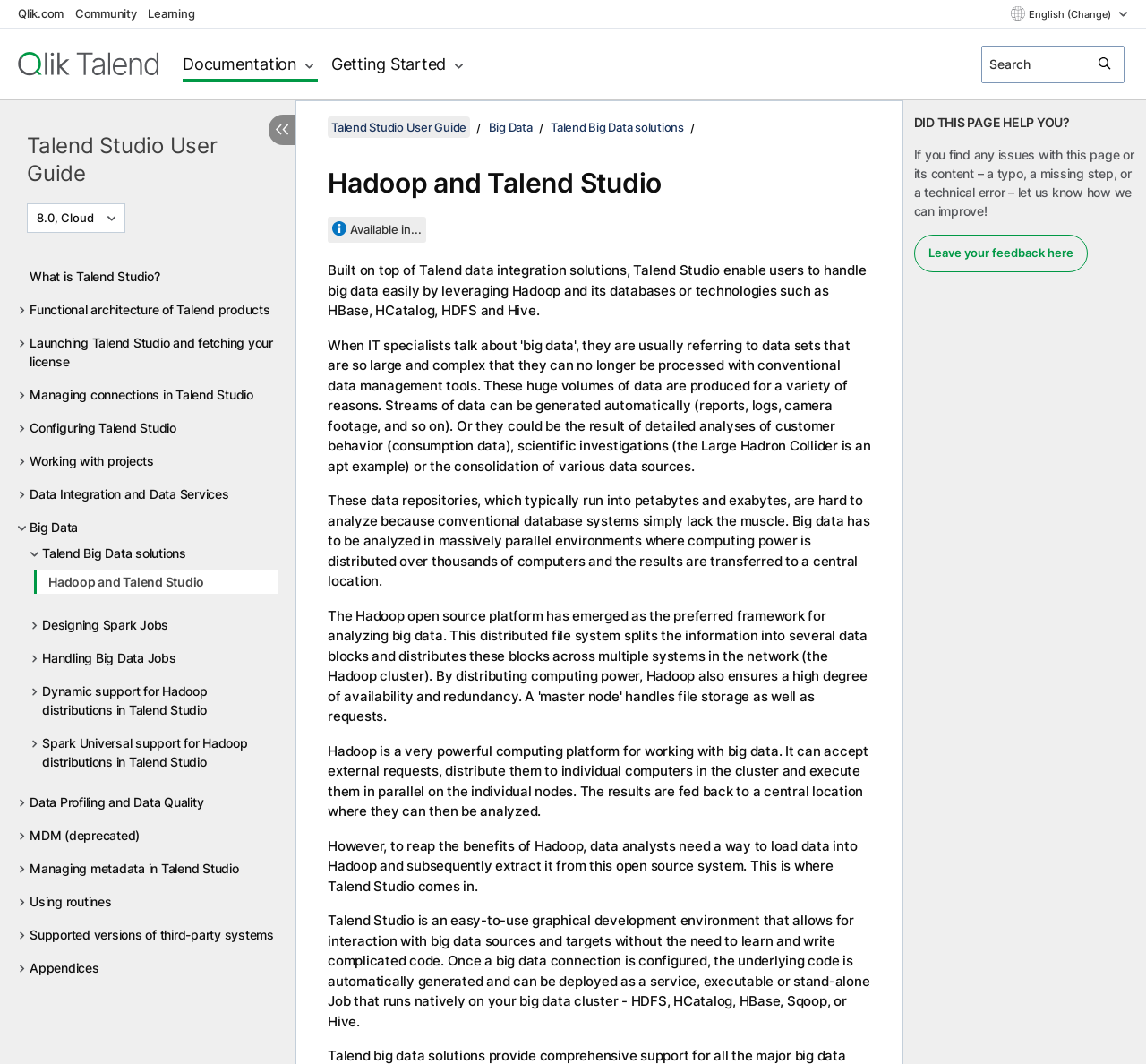Given the description Talend Big Data solutions, predict the bounding box coordinates of the UI element. Ensure the coordinates are in the format (top-left x, top-left y, bottom-right x, bottom-right y) and all values are between 0 and 1.

[0.027, 0.511, 0.242, 0.529]